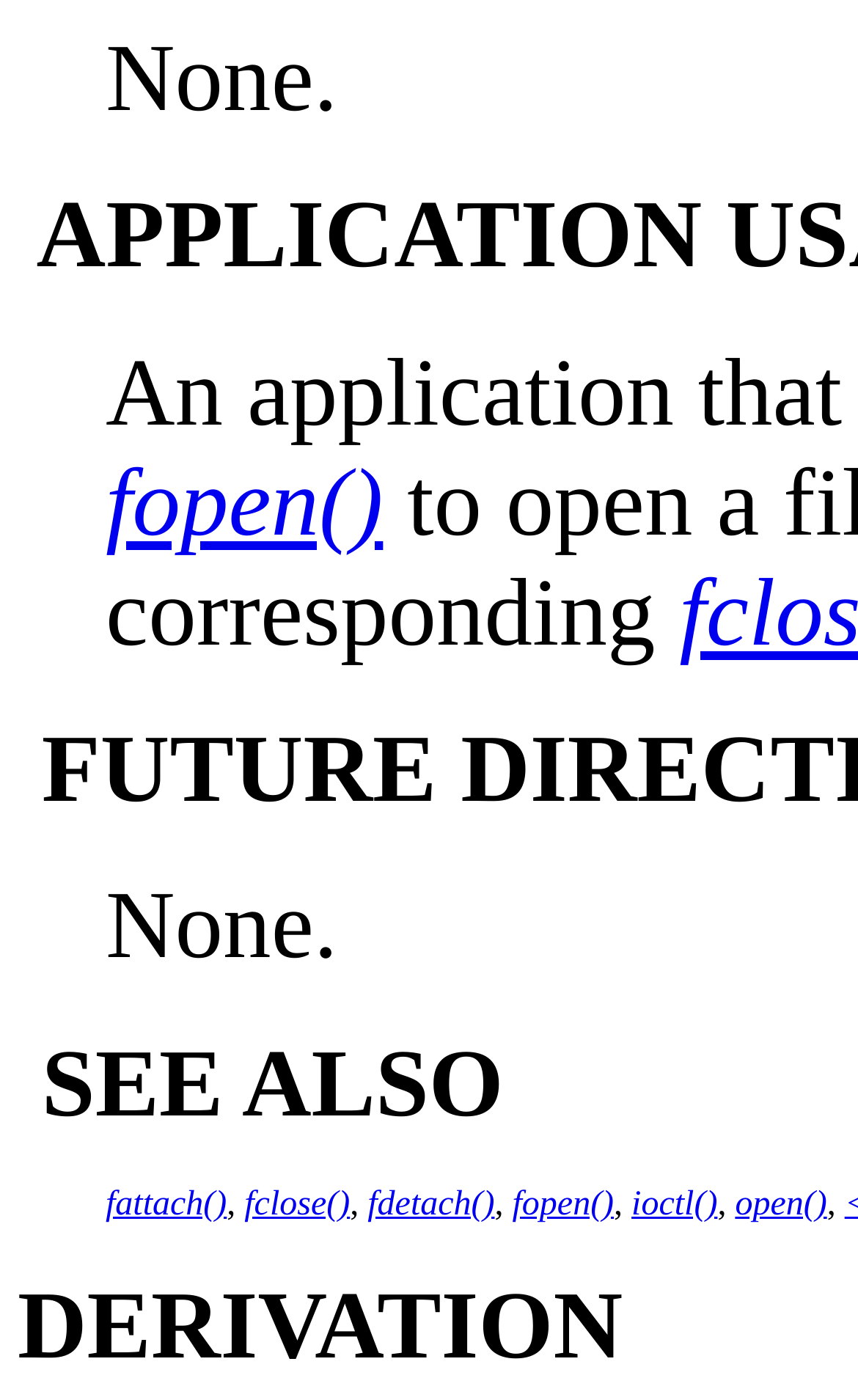Respond with a single word or phrase for the following question: 
Are there any comma characters on this webpage?

Yes